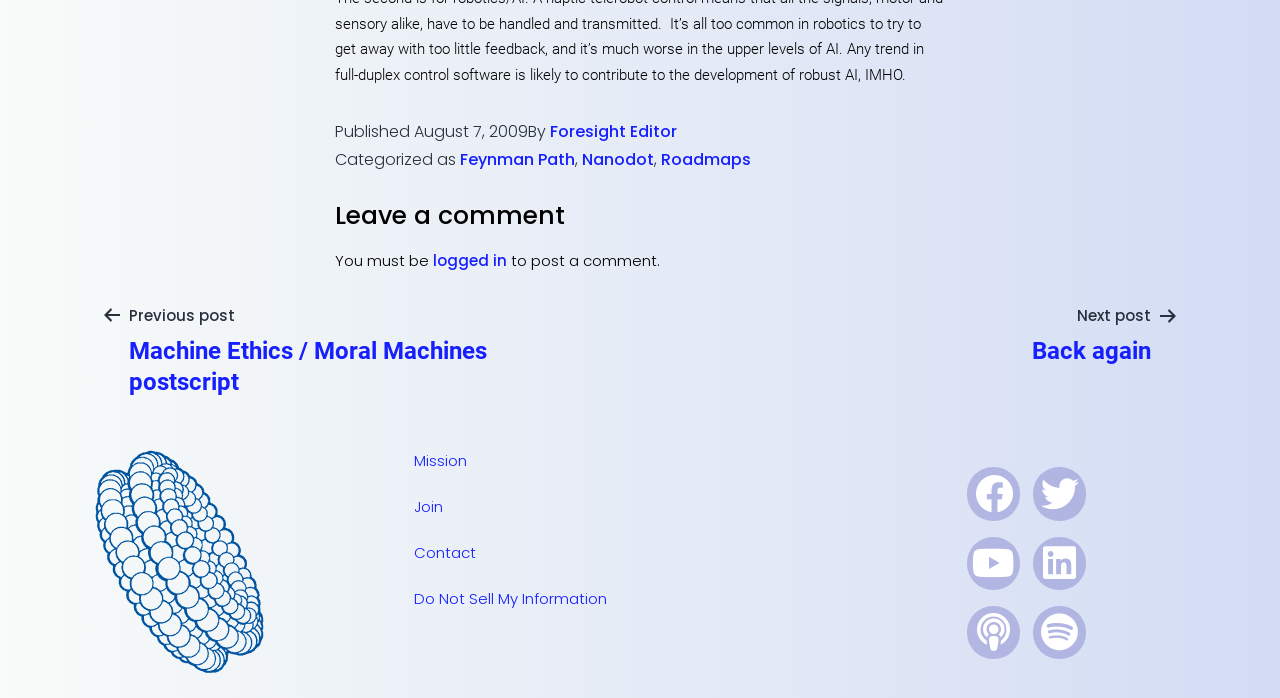Determine the bounding box coordinates of the UI element described by: "Next postBack again".

[0.784, 0.435, 0.922, 0.526]